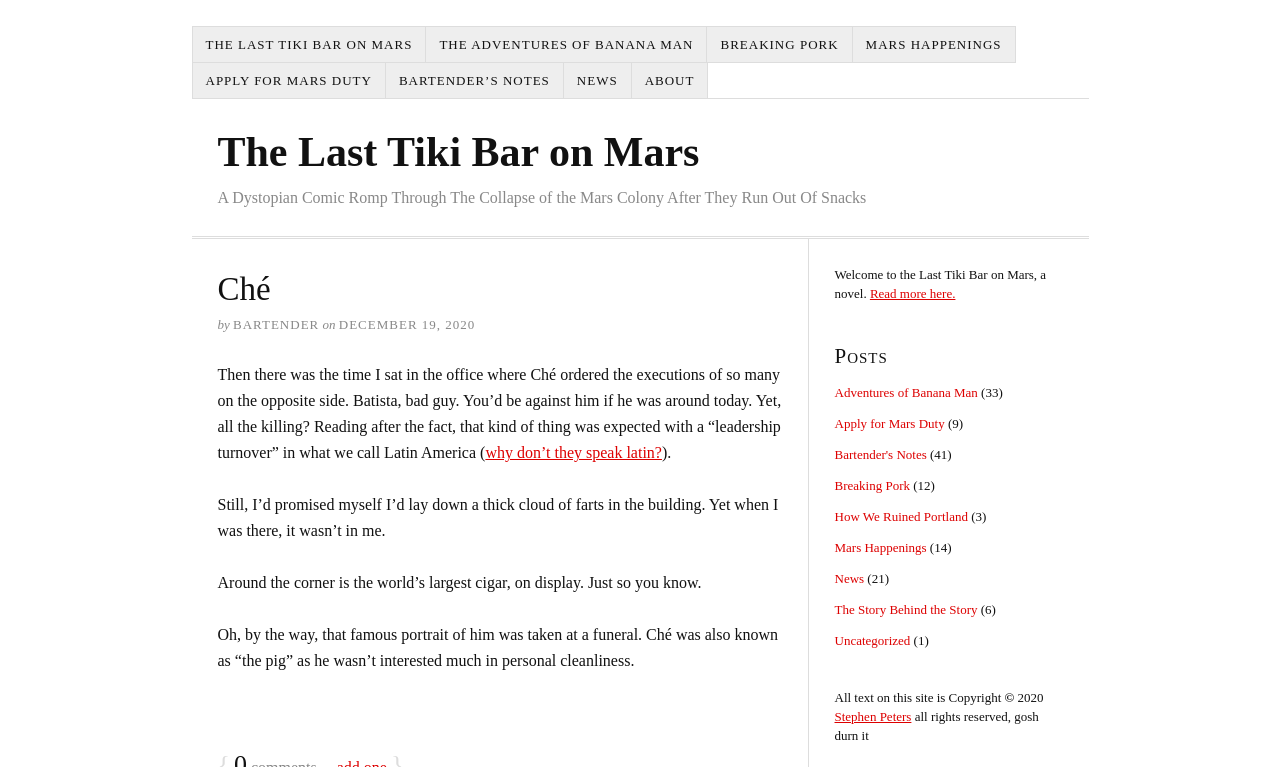Identify the bounding box coordinates of the region that needs to be clicked to carry out this instruction: "Read more about the novel". Provide these coordinates as four float numbers ranging from 0 to 1, i.e., [left, top, right, bottom].

[0.68, 0.373, 0.746, 0.392]